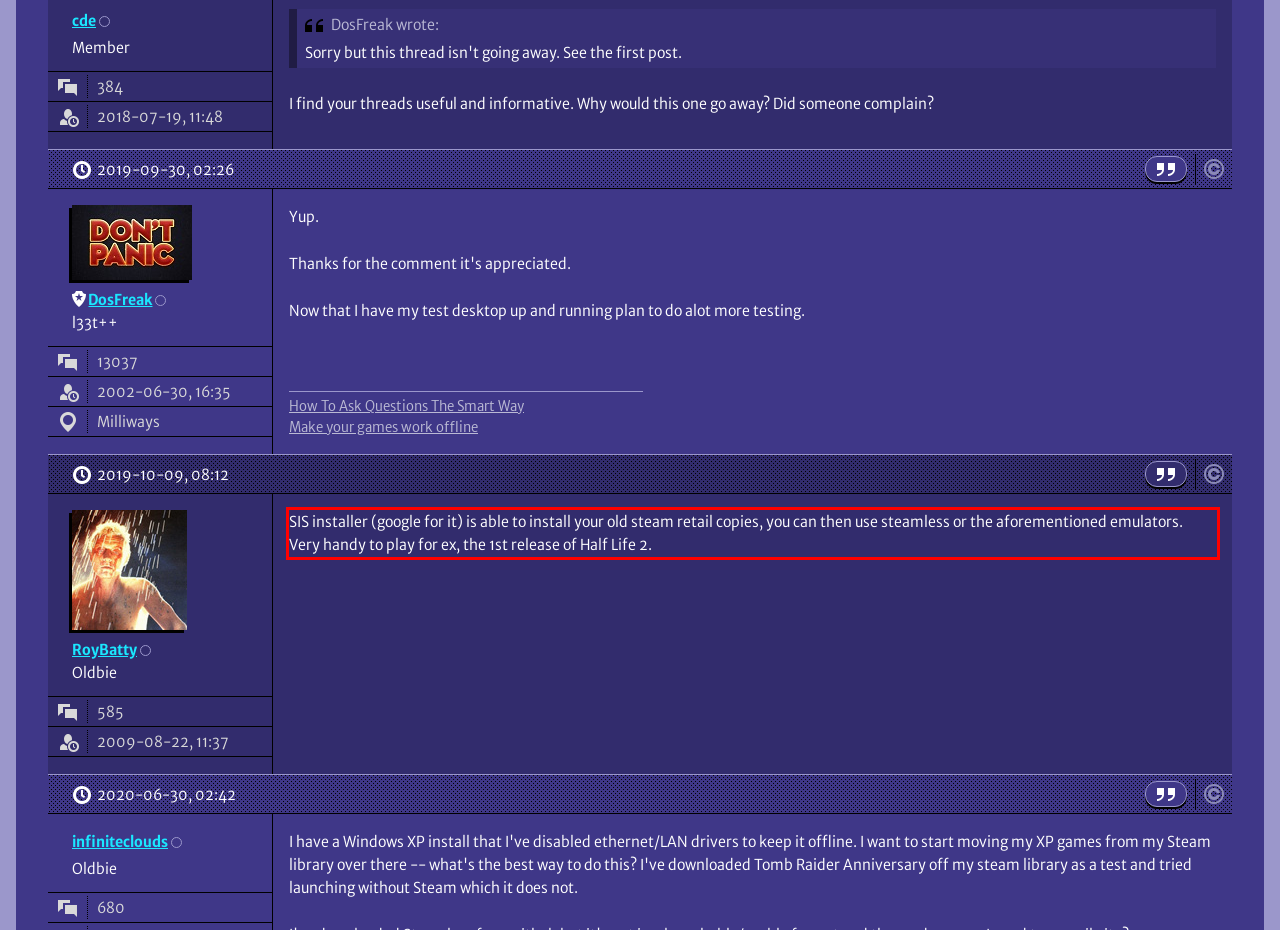Examine the webpage screenshot and use OCR to obtain the text inside the red bounding box.

SIS installer (google for it) is able to install your old steam retail copies, you can then use steamless or the aforementioned emulators. Very handy to play for ex, the 1st release of Half Life 2.